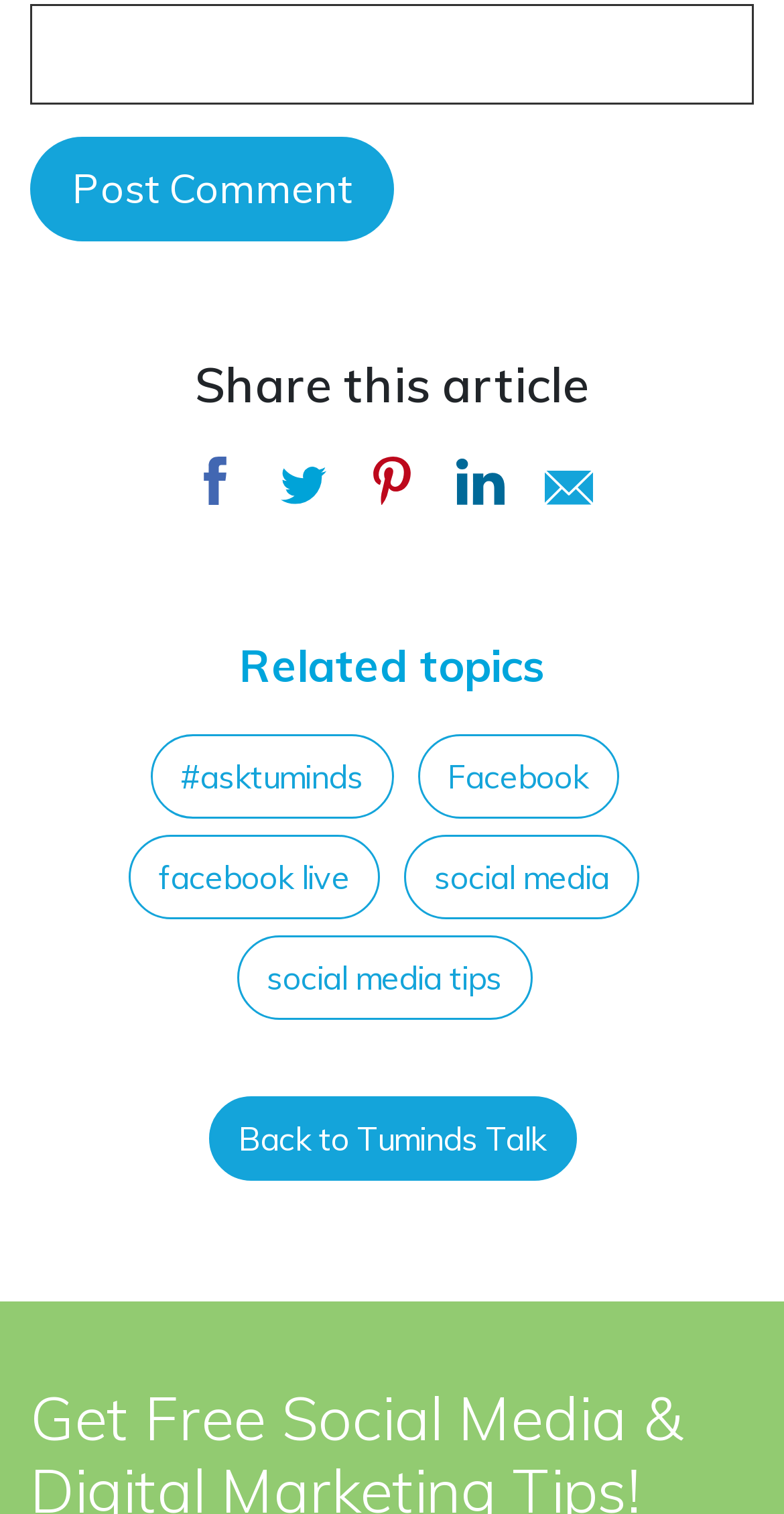Provide the bounding box coordinates of the HTML element described as: "parent_node: Share this article". The bounding box coordinates should be four float numbers between 0 and 1, i.e., [left, top, right, bottom].

[0.674, 0.312, 0.777, 0.338]